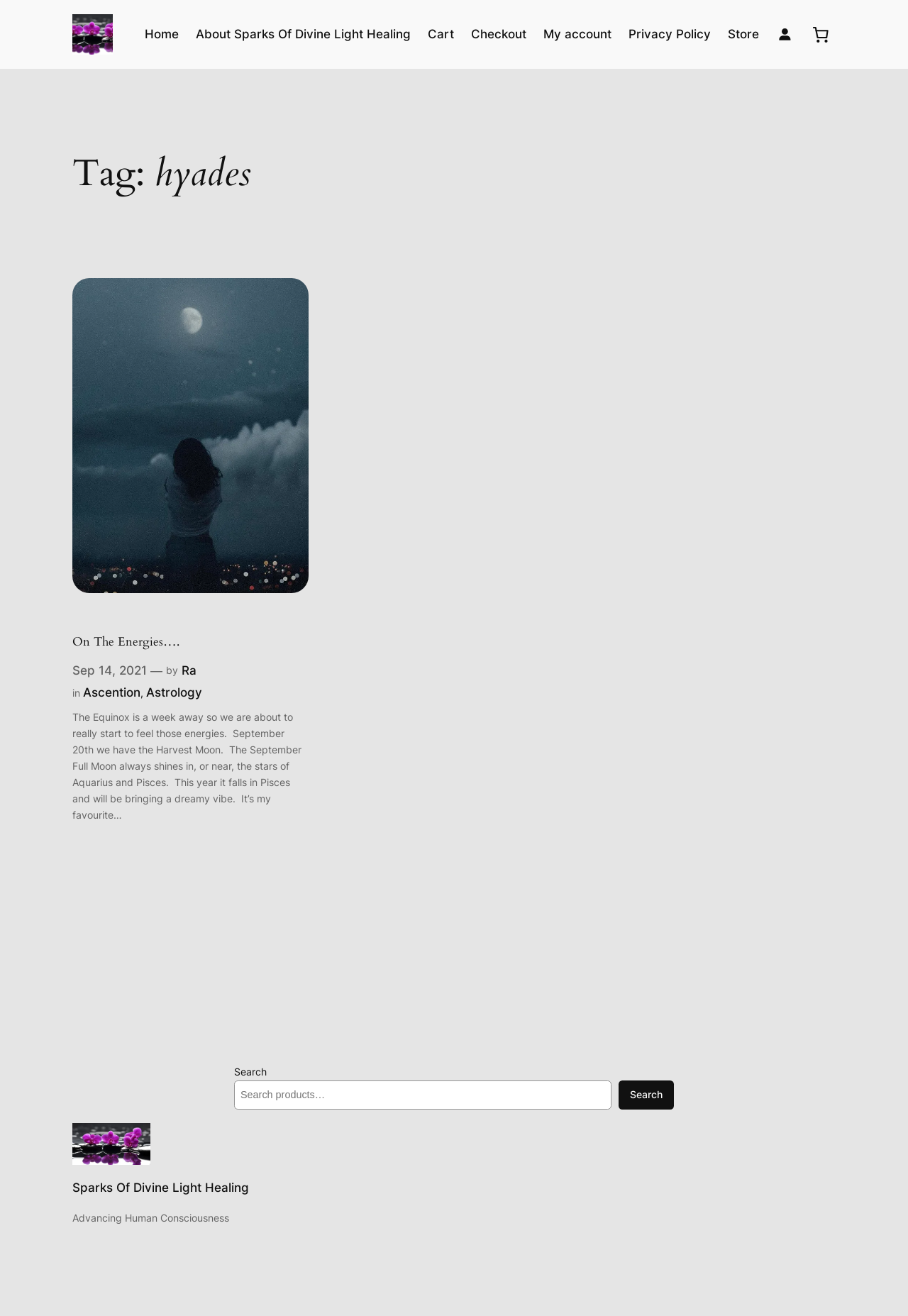Using the provided element description: "parent_node: Search name="s" placeholder="Search products…"", identify the bounding box coordinates. The coordinates should be four floats between 0 and 1 in the order [left, top, right, bottom].

[0.258, 0.808, 0.674, 0.831]